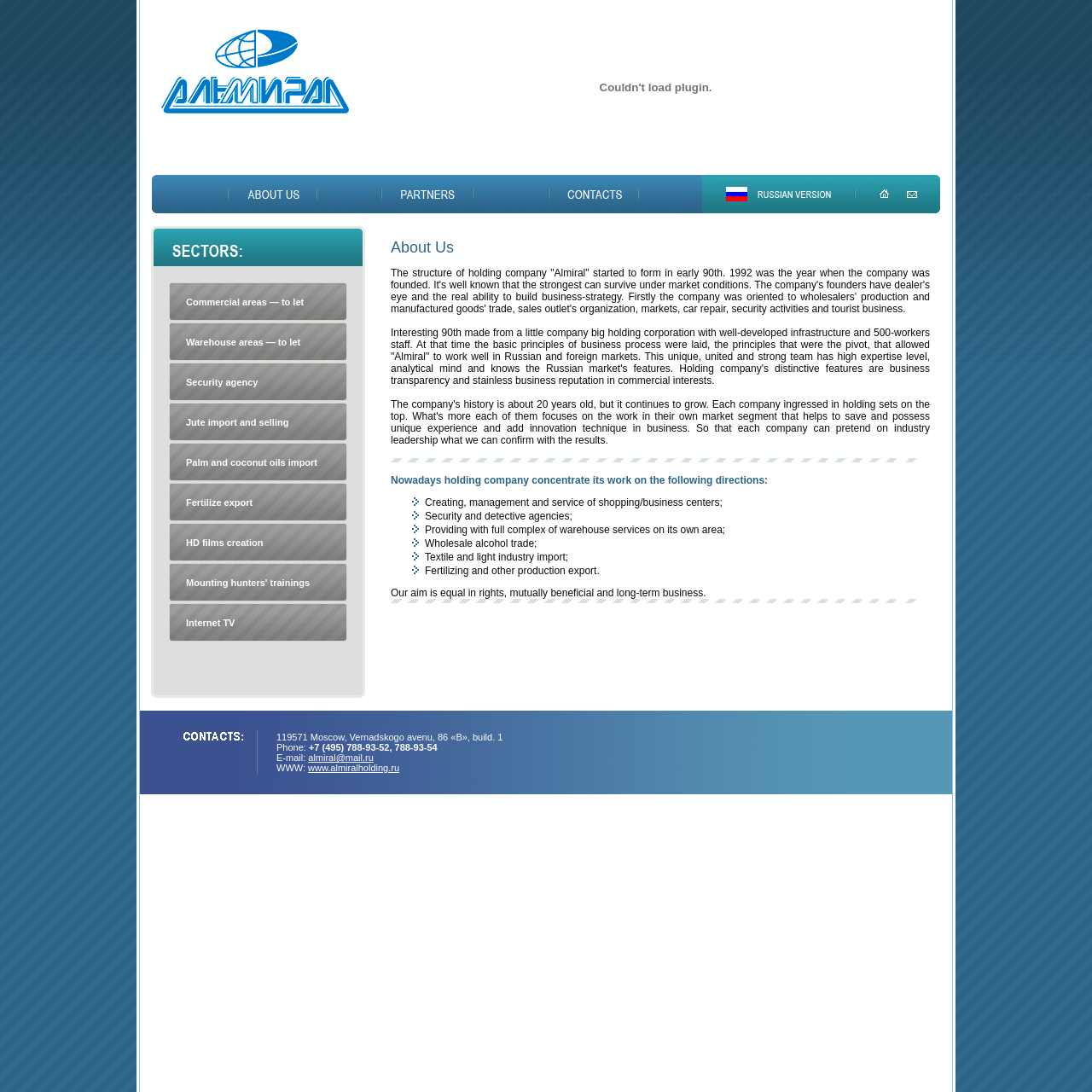Find the bounding box coordinates for the element that must be clicked to complete the instruction: "Click on the 'Commercial areas — to let' link". The coordinates should be four float numbers between 0 and 1, indicated as [left, top, right, bottom].

[0.17, 0.271, 0.278, 0.281]